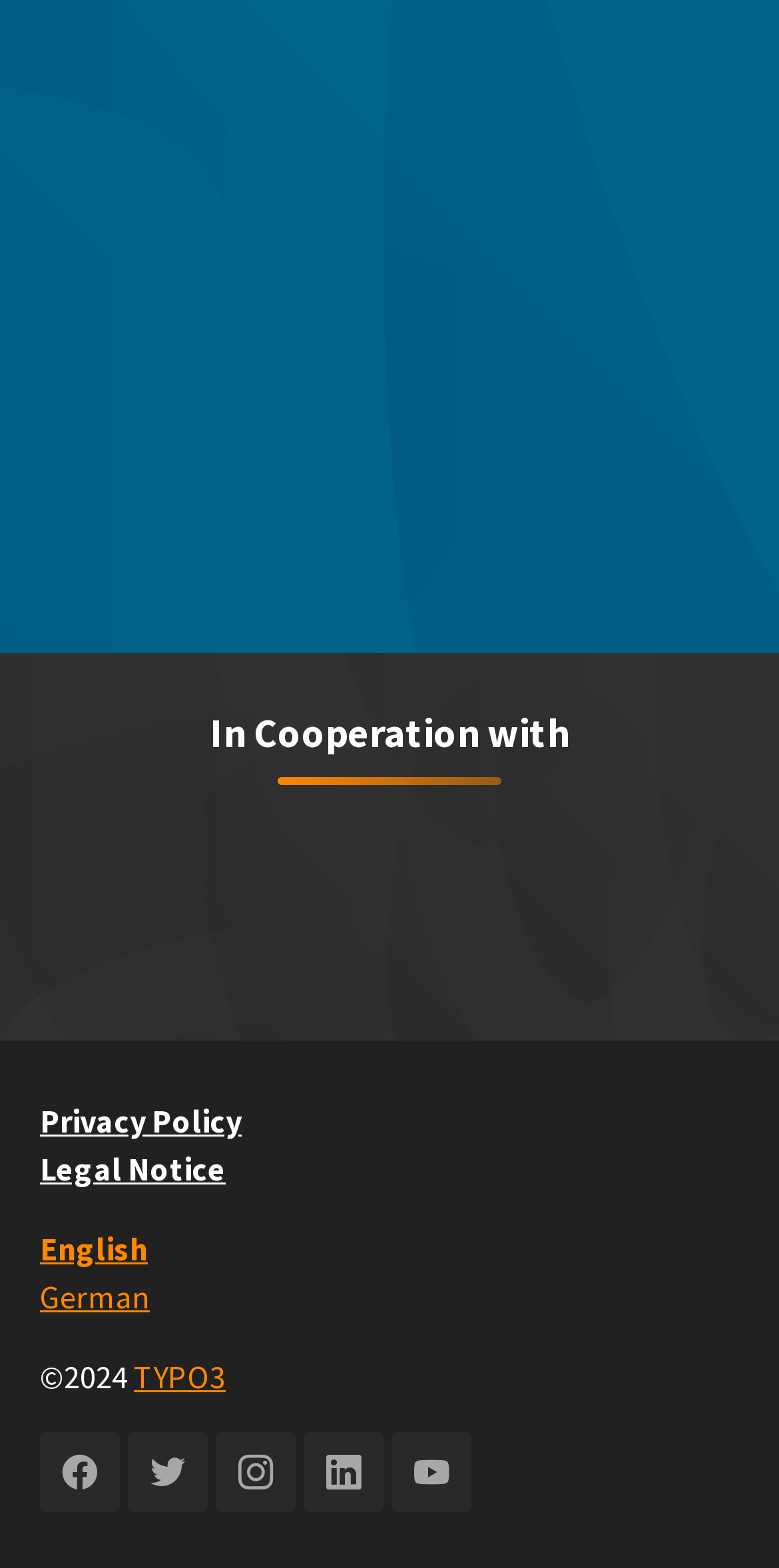What is the name of the cooperation?
Kindly offer a detailed explanation using the data available in the image.

I found the link 'TYPO3' at the bottom of the webpage, which is near the copyright information, suggesting that TYPO3 is the name of the cooperation.